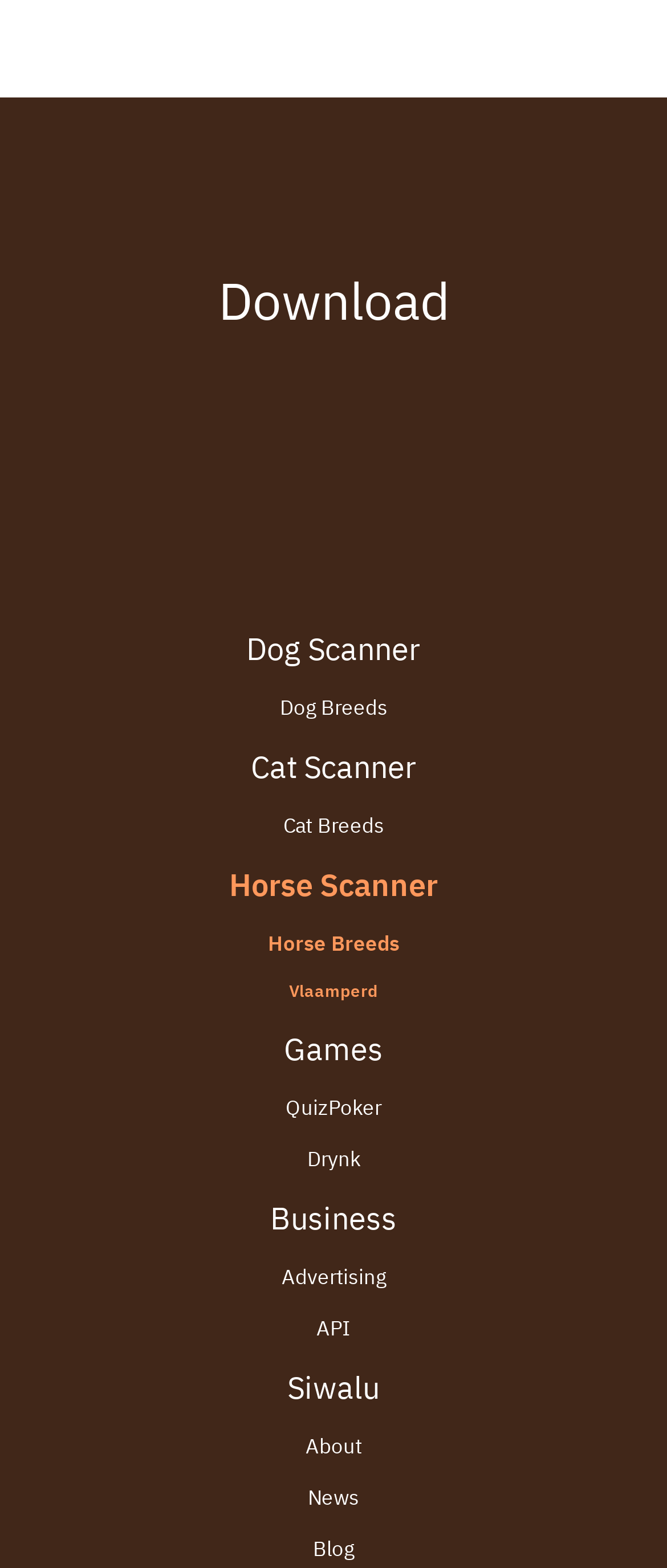Provide a short answer to the following question with just one word or phrase: How many categories are there besides breeds?

3